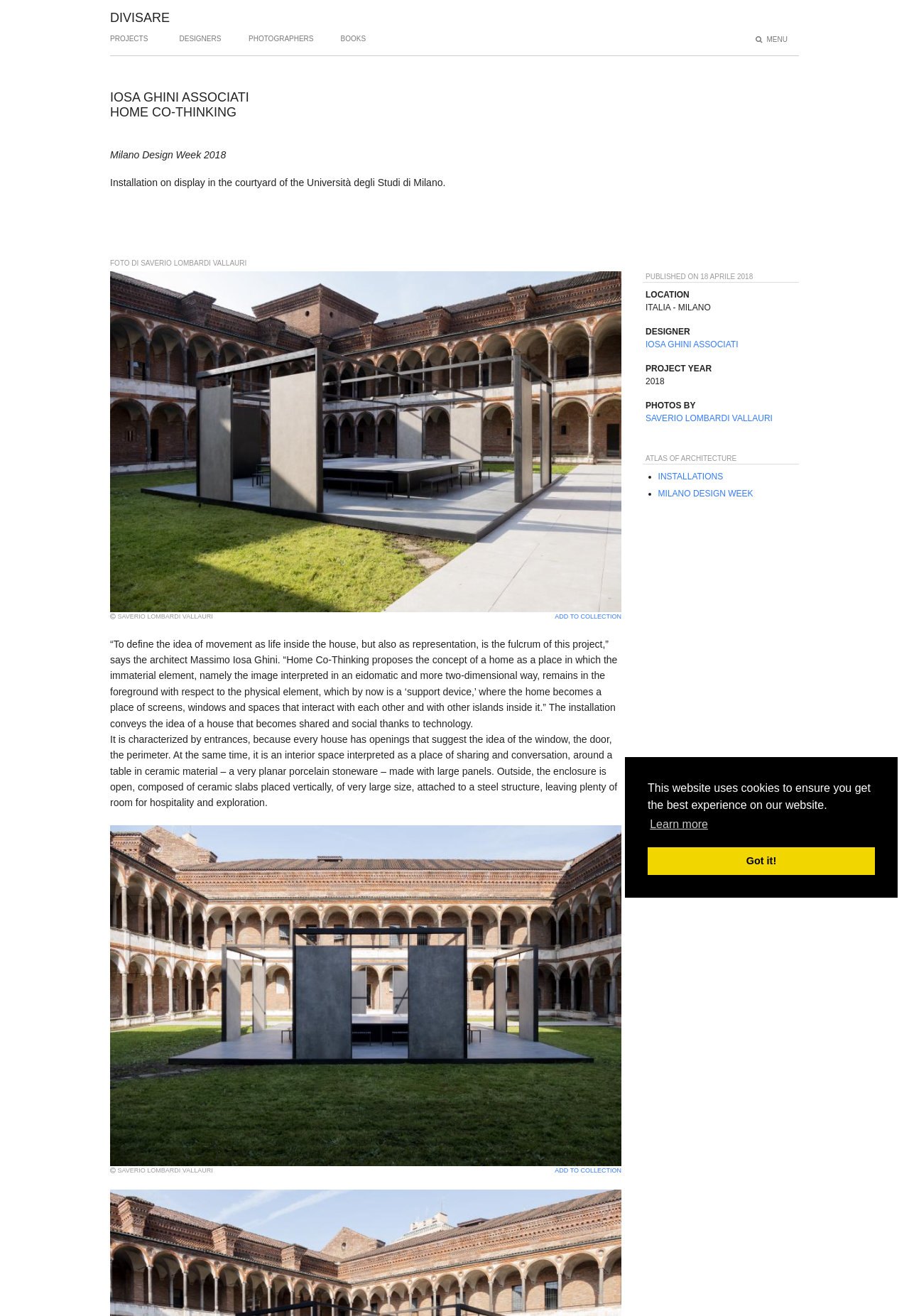Provide a one-word or one-phrase answer to the question:
Where is the installation located?

Università degli Studi di Milano